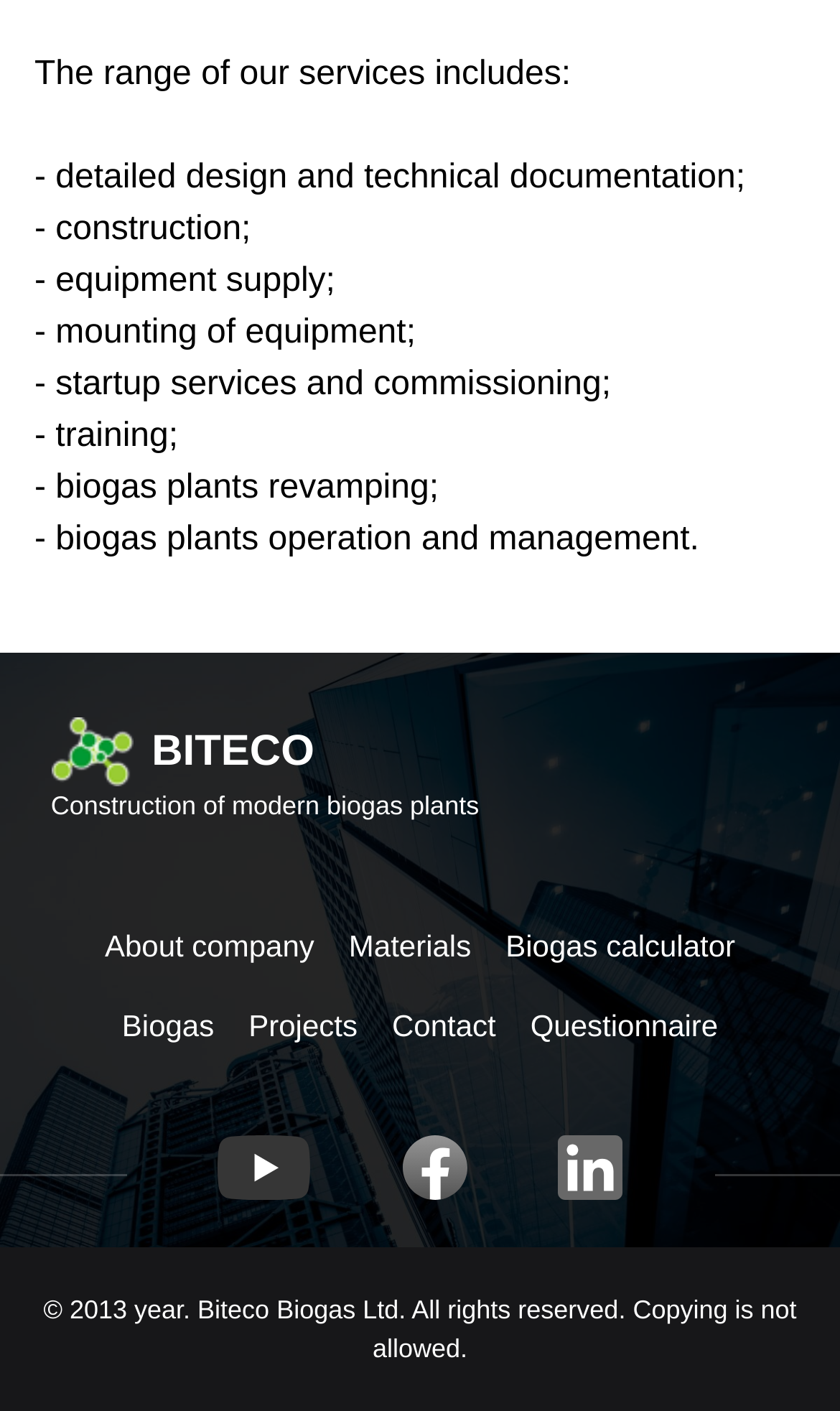Identify the bounding box of the UI element described as follows: "Materials". Provide the coordinates as four float numbers in the range of 0 to 1 [left, top, right, bottom].

[0.415, 0.658, 0.561, 0.682]